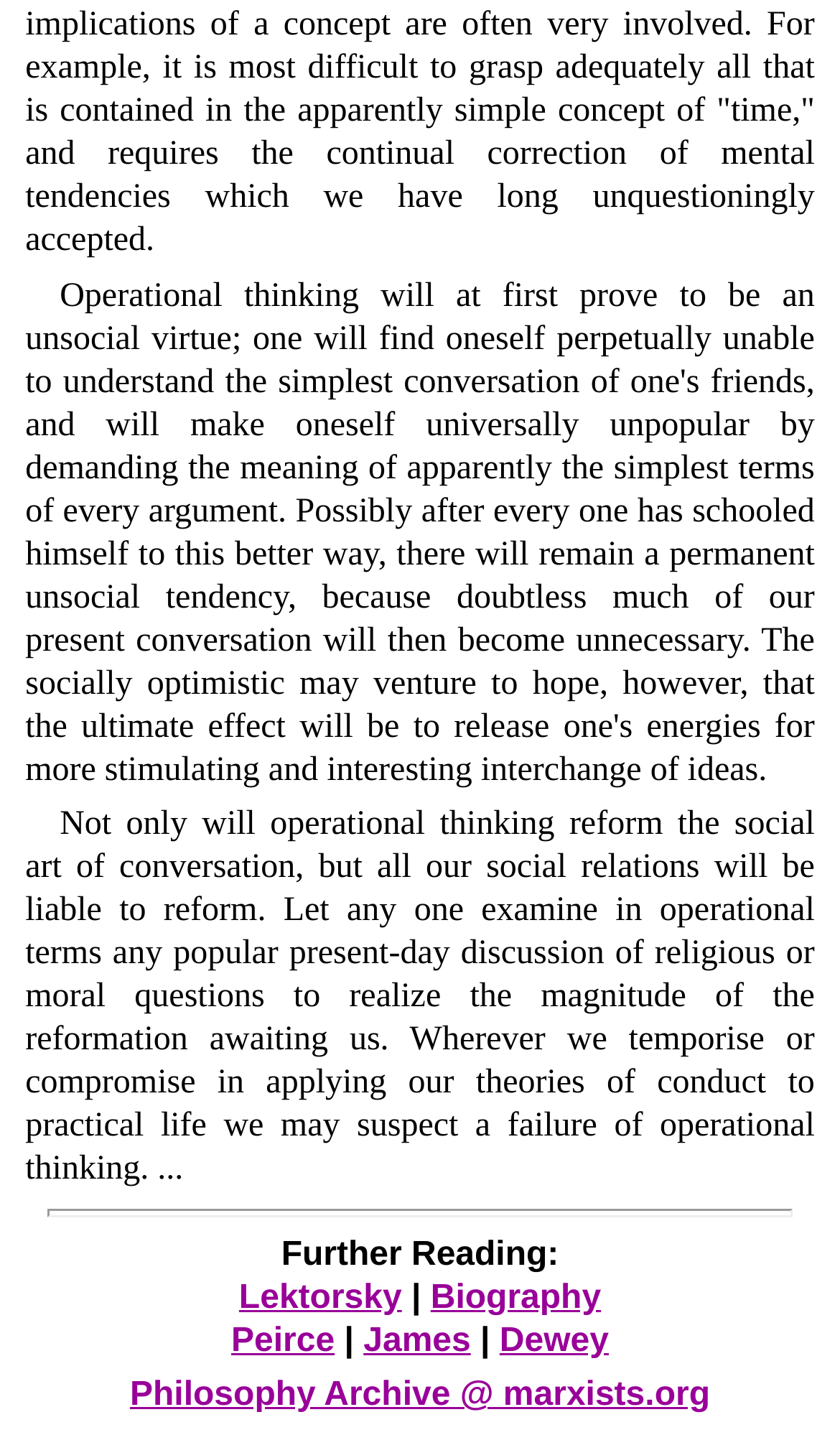What is the topic of the discussion?
Look at the image and respond with a single word or a short phrase.

Operational thinking